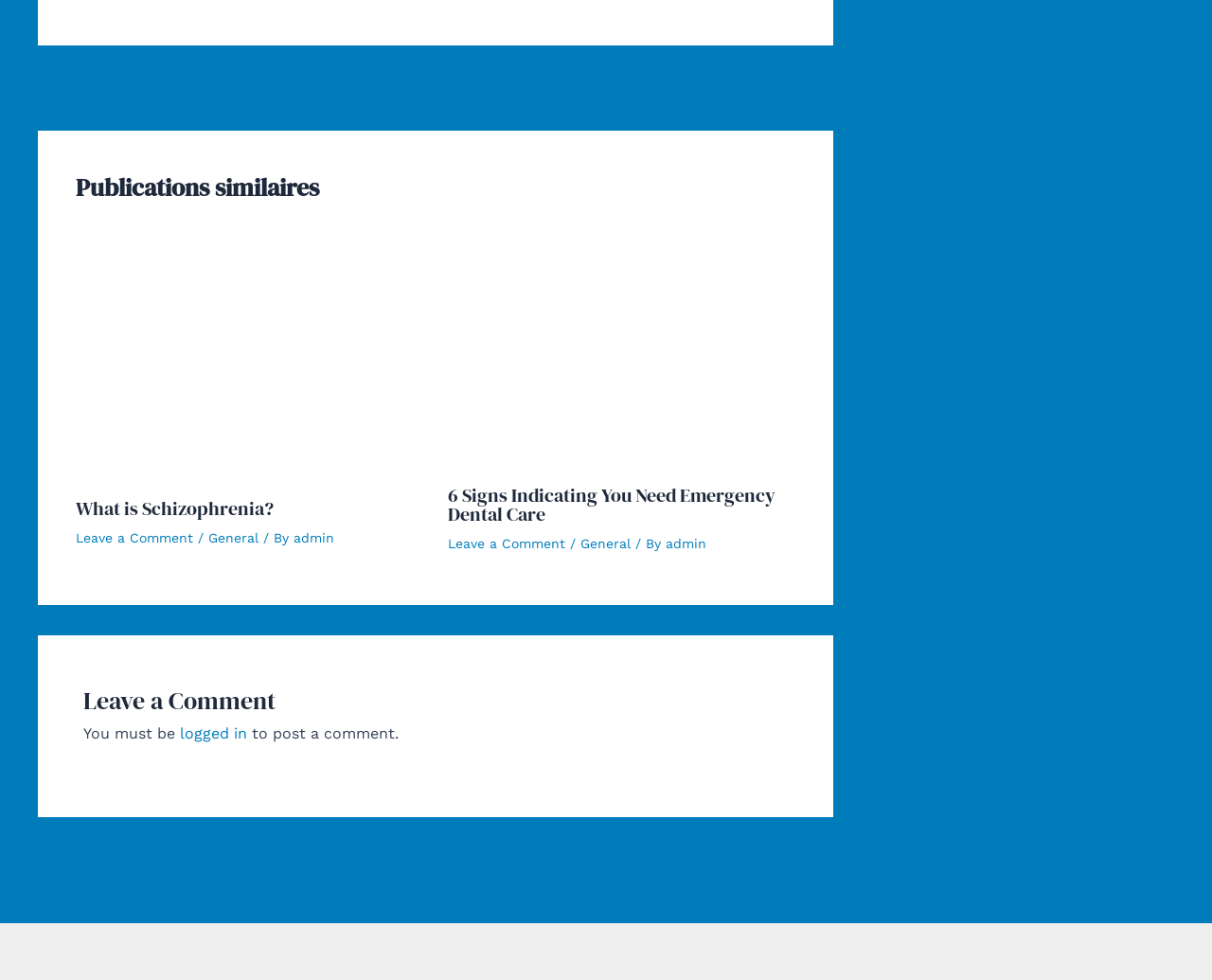Using the given description, provide the bounding box coordinates formatted as (top-left x, top-left y, bottom-right x, bottom-right y), with all values being floating point numbers between 0 and 1. Description: Leave a Comment

[0.369, 0.546, 0.466, 0.562]